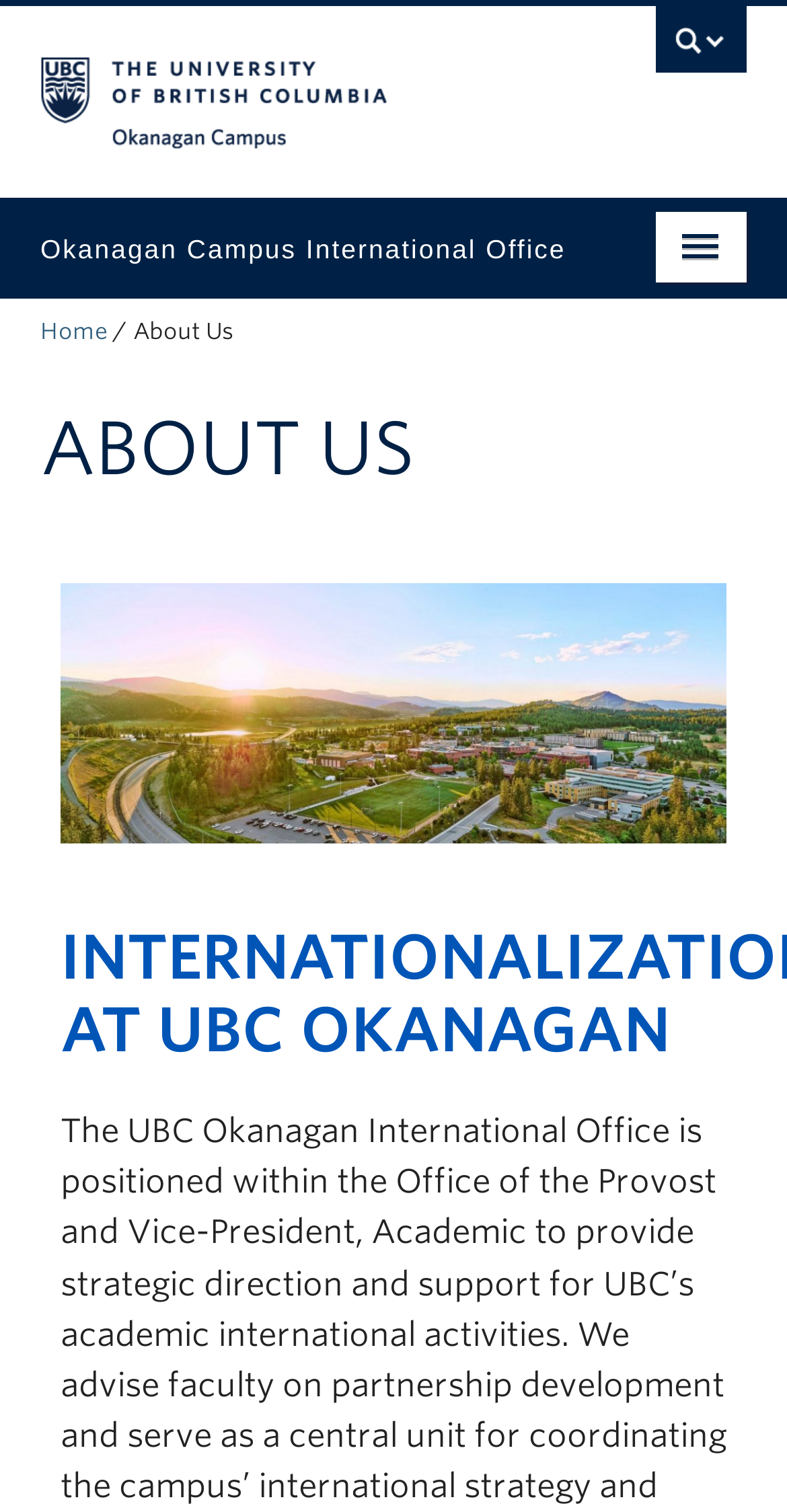Provide the bounding box coordinates for the UI element that is described by this text: "Log in". The coordinates should be in the form of four float numbers between 0 and 1: [left, top, right, bottom].

None